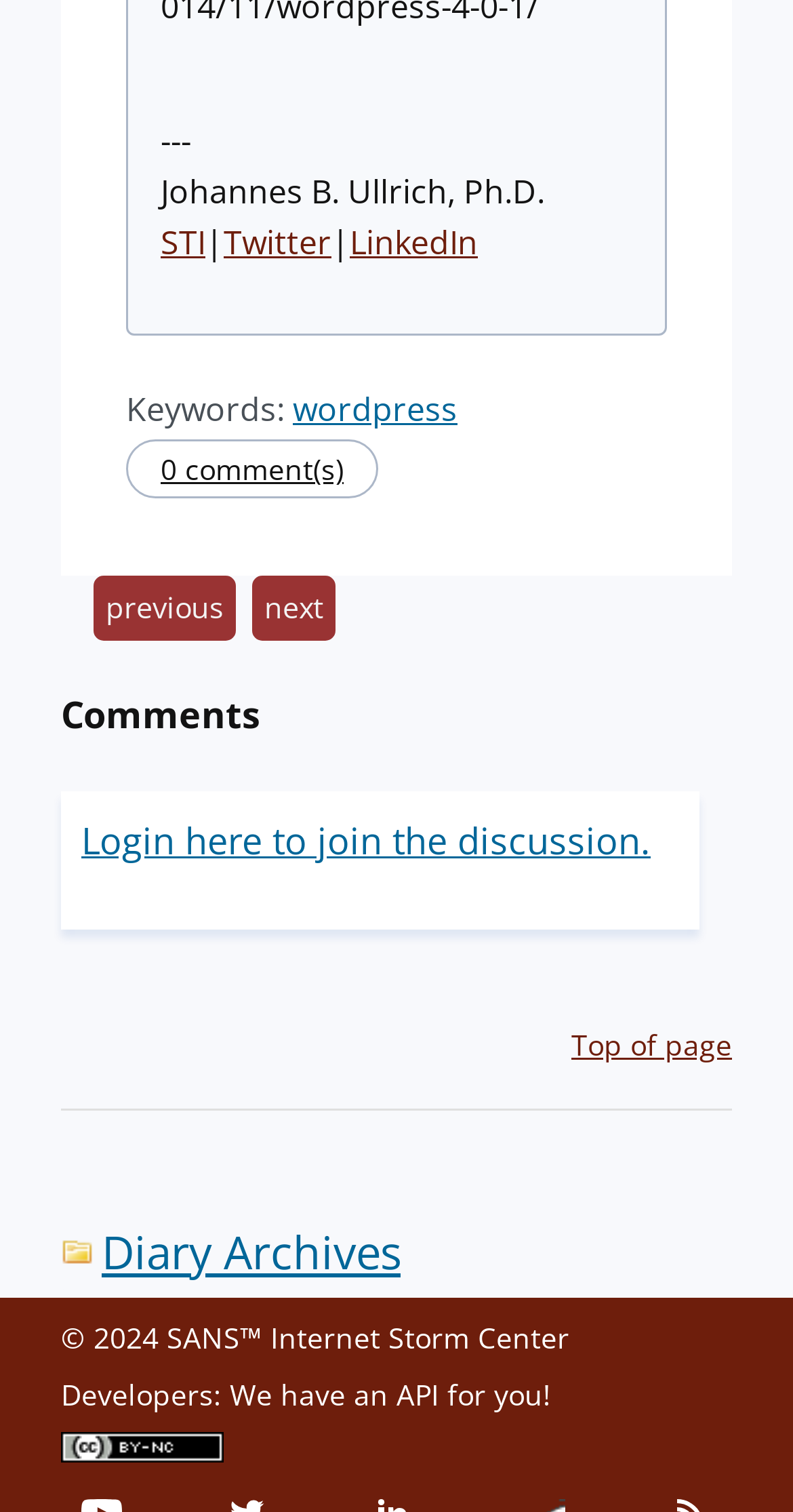Predict the bounding box of the UI element based on this description: "Top of page".

[0.721, 0.677, 0.923, 0.703]